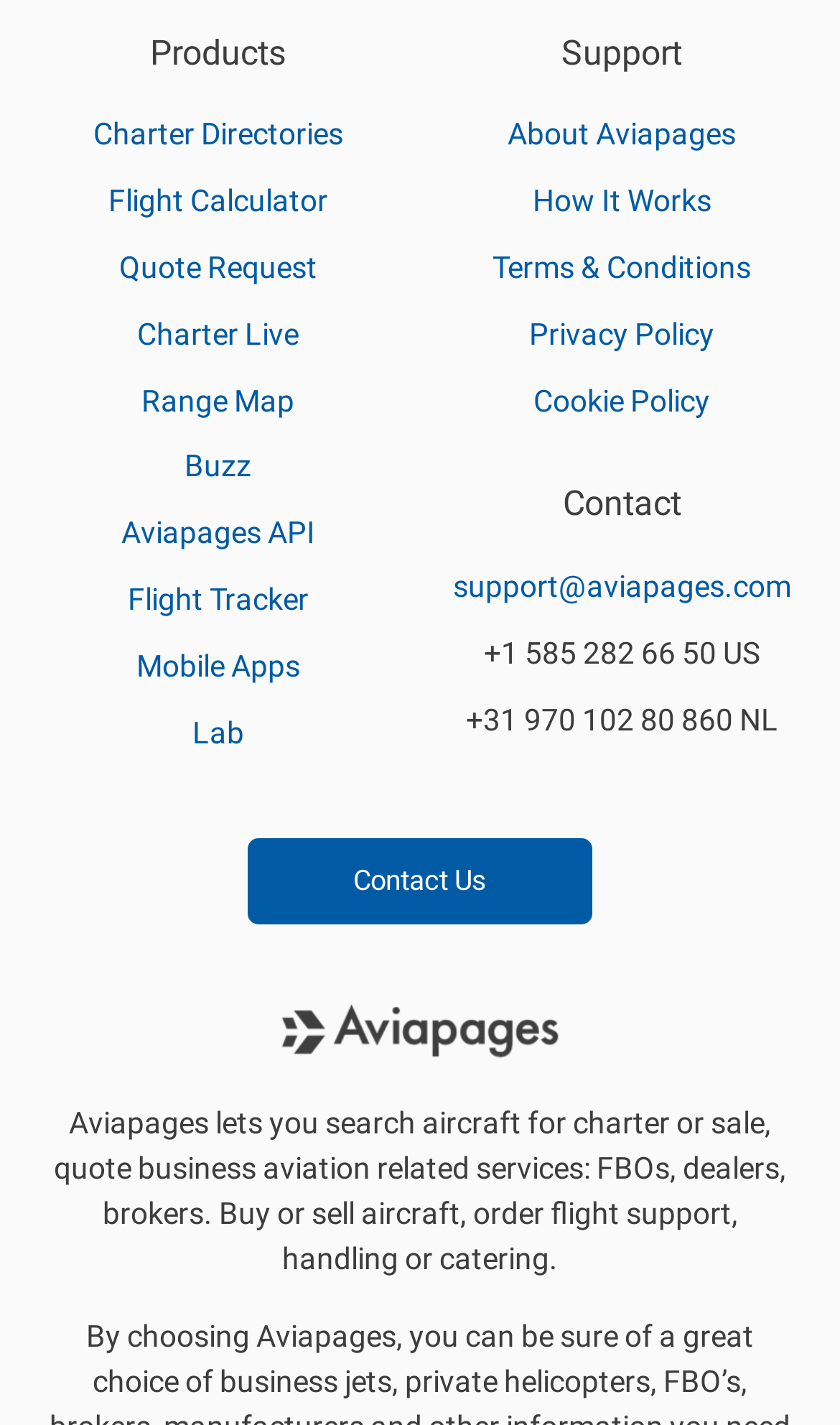Provide the bounding box coordinates of the HTML element this sentence describes: "Terms & Conditions". The bounding box coordinates consist of four float numbers between 0 and 1, i.e., [left, top, right, bottom].

[0.587, 0.175, 0.894, 0.2]